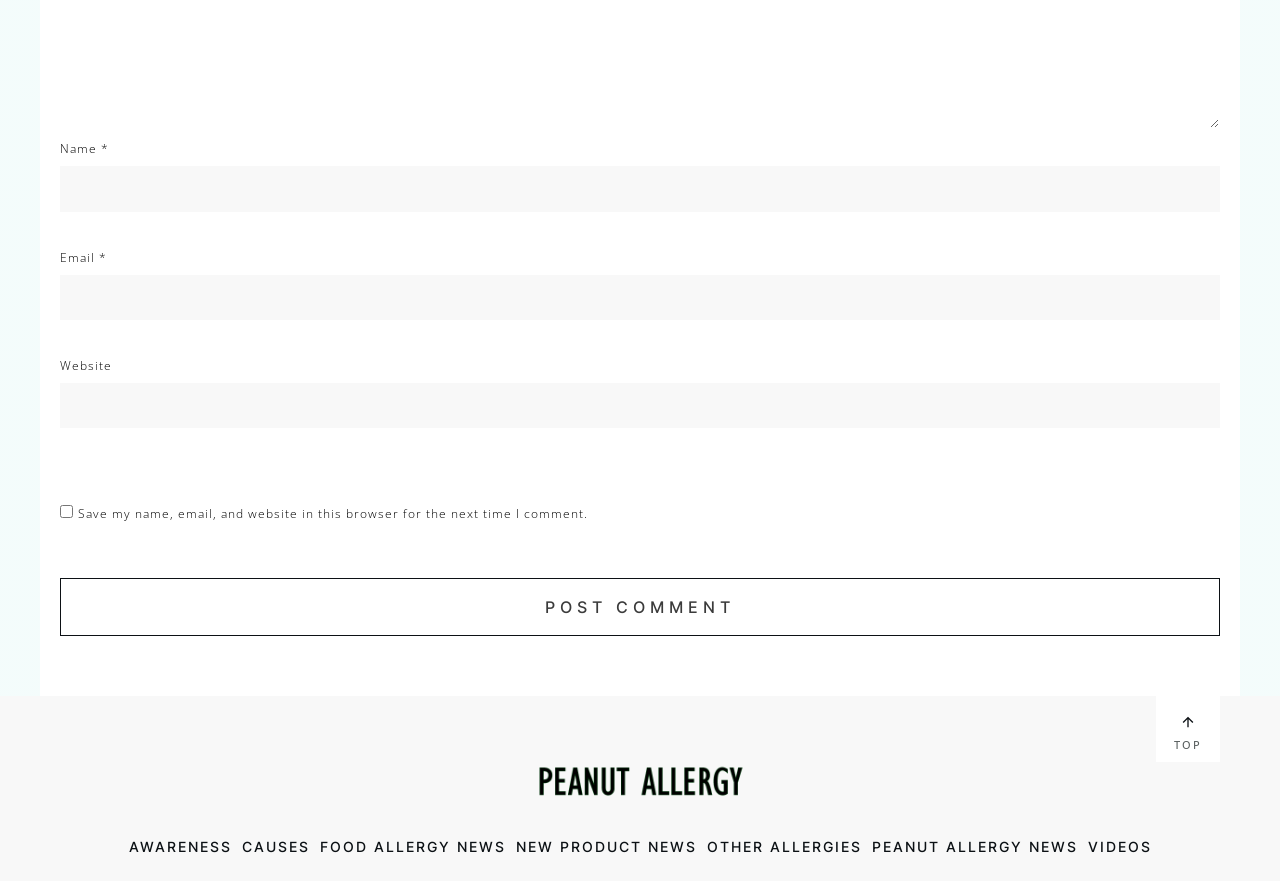What is the purpose of the textbox with label 'Name'?
Please use the image to deliver a detailed and complete answer.

The textbox with label 'Name' is required and has an asterisk symbol, indicating that it is a mandatory field. Its purpose is to input the user's name, likely for commenting or registration purposes.